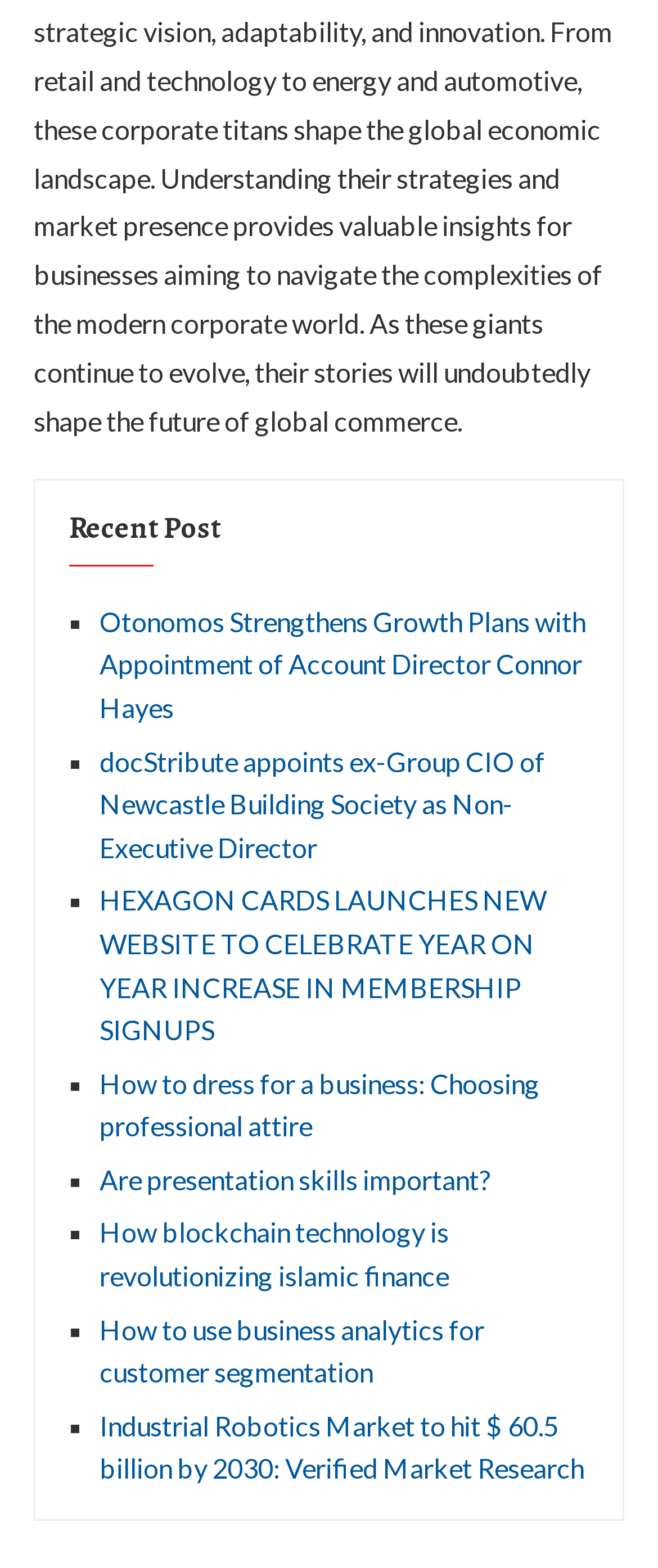Respond with a single word or short phrase to the following question: 
How many posts are listed on this page?

9